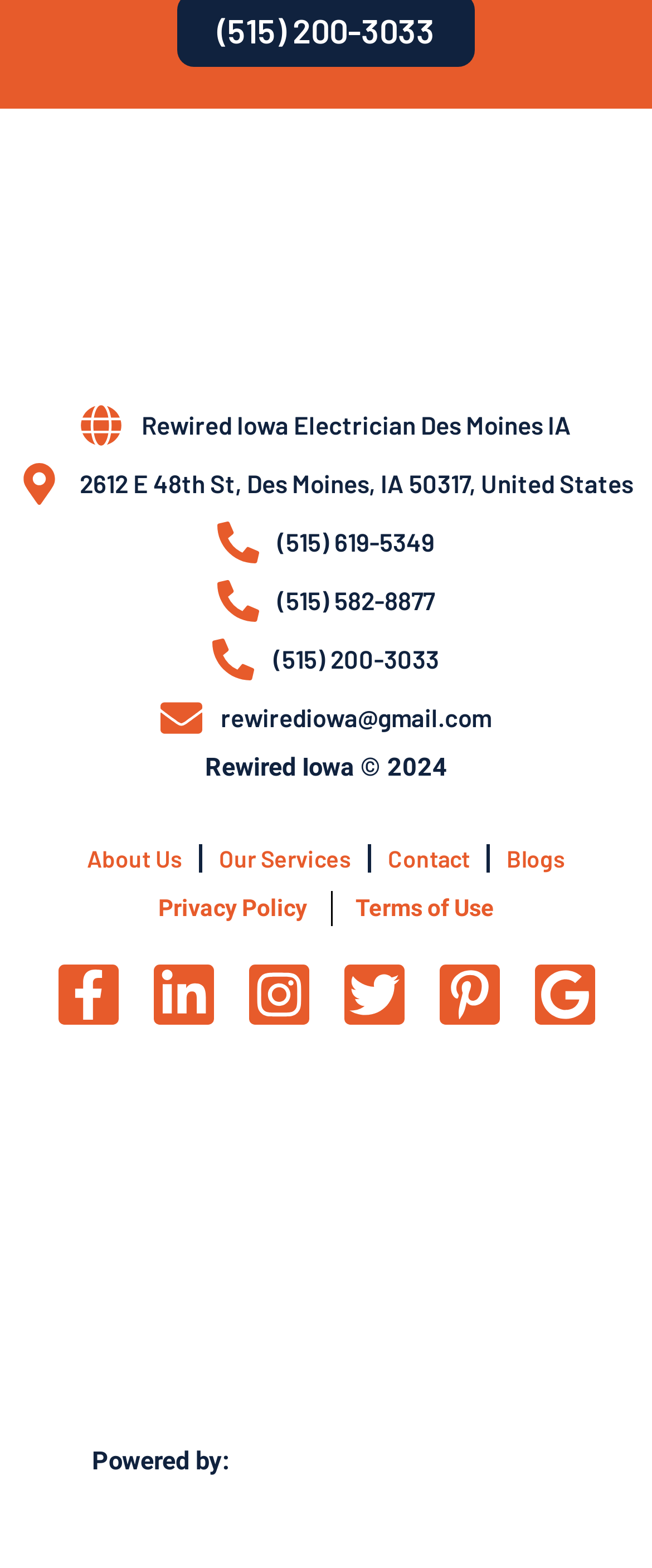Please find the bounding box coordinates of the element that must be clicked to perform the given instruction: "Learn about the company". The coordinates should be four float numbers from 0 to 1, i.e., [left, top, right, bottom].

[0.108, 0.523, 0.305, 0.572]